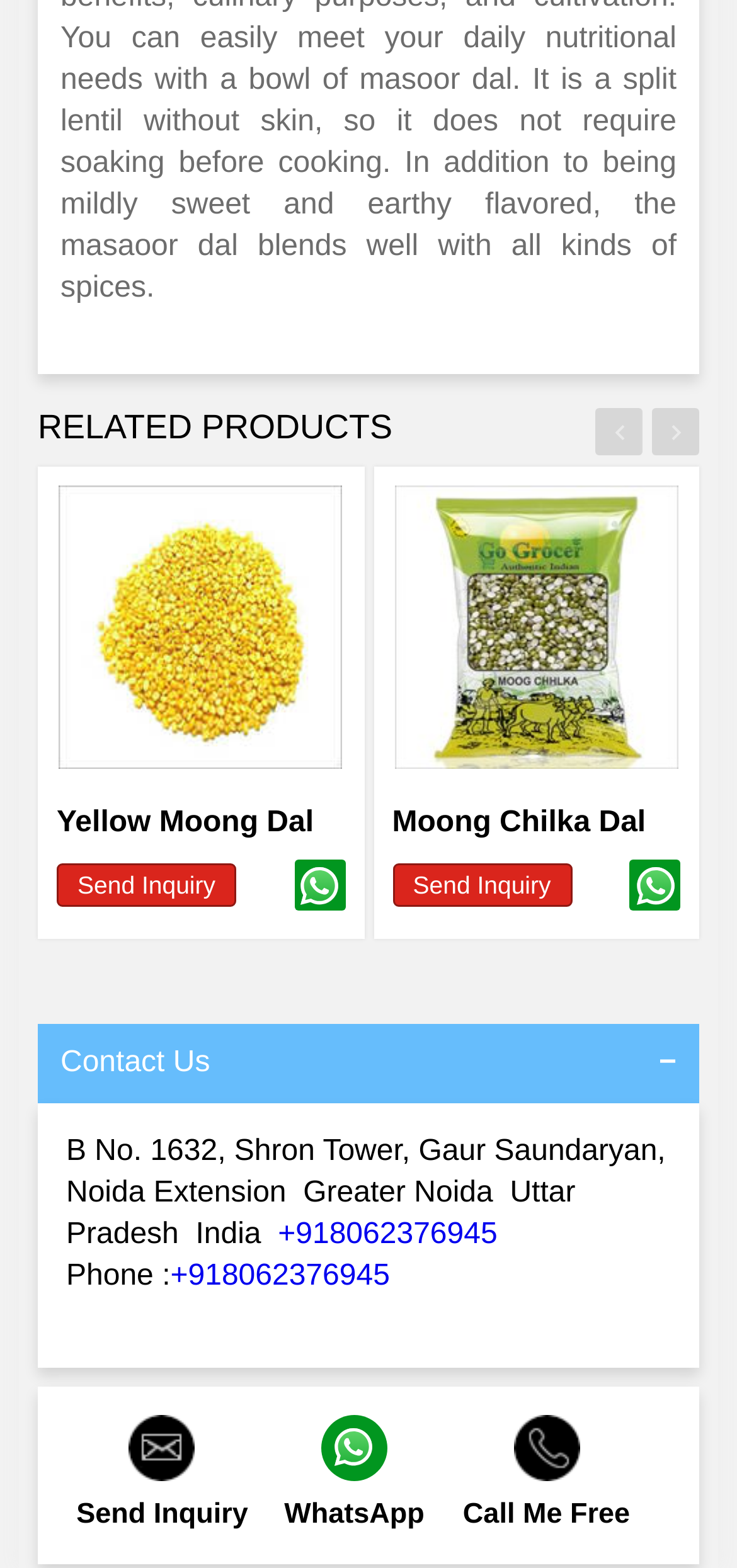Please locate the bounding box coordinates of the element's region that needs to be clicked to follow the instruction: "Search Pediatrics Central". The bounding box coordinates should be provided as four float numbers between 0 and 1, i.e., [left, top, right, bottom].

None